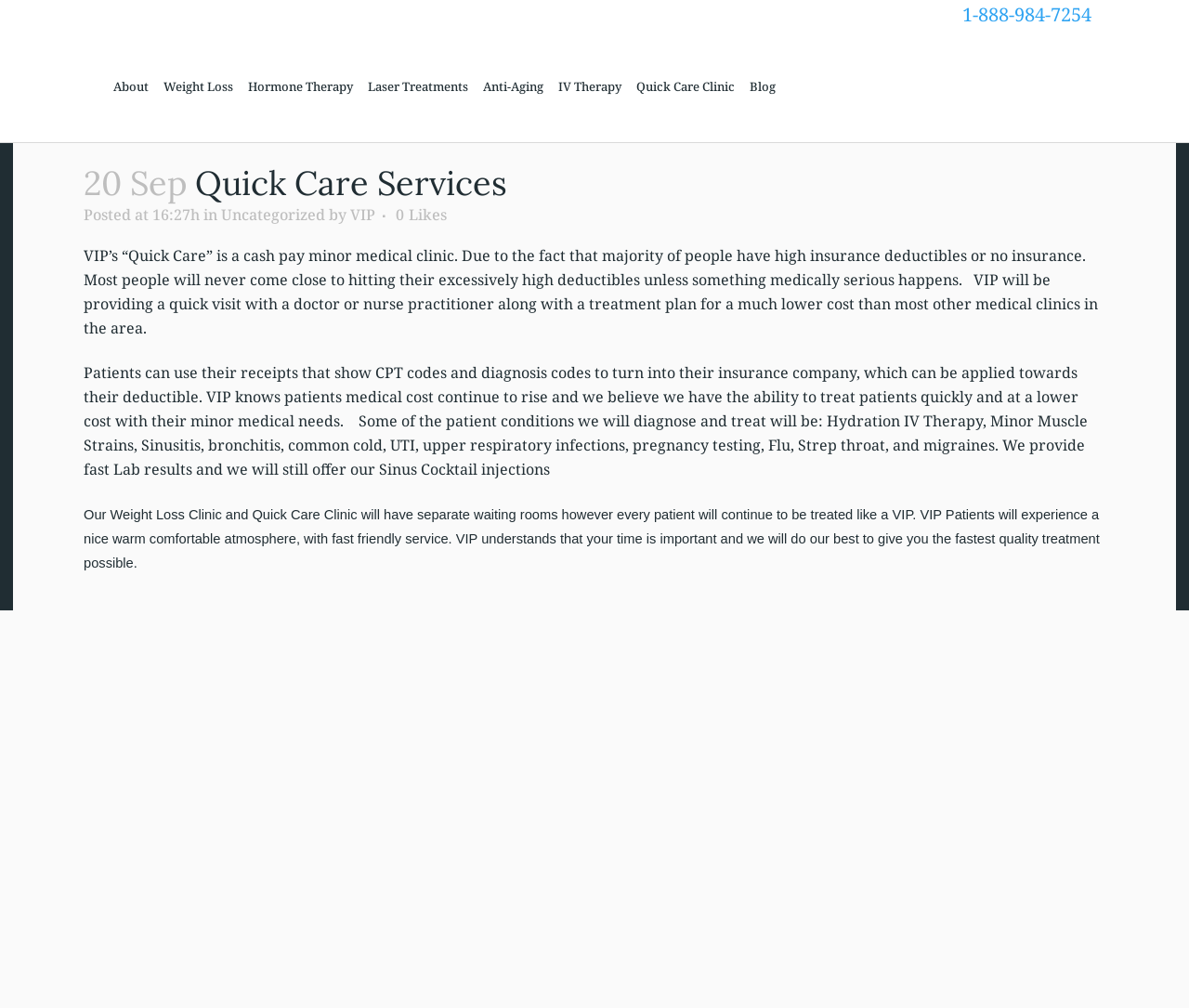Identify the bounding box of the HTML element described here: "Laser Treatments". Provide the coordinates as four float numbers between 0 and 1: [left, top, right, bottom].

[0.303, 0.03, 0.4, 0.141]